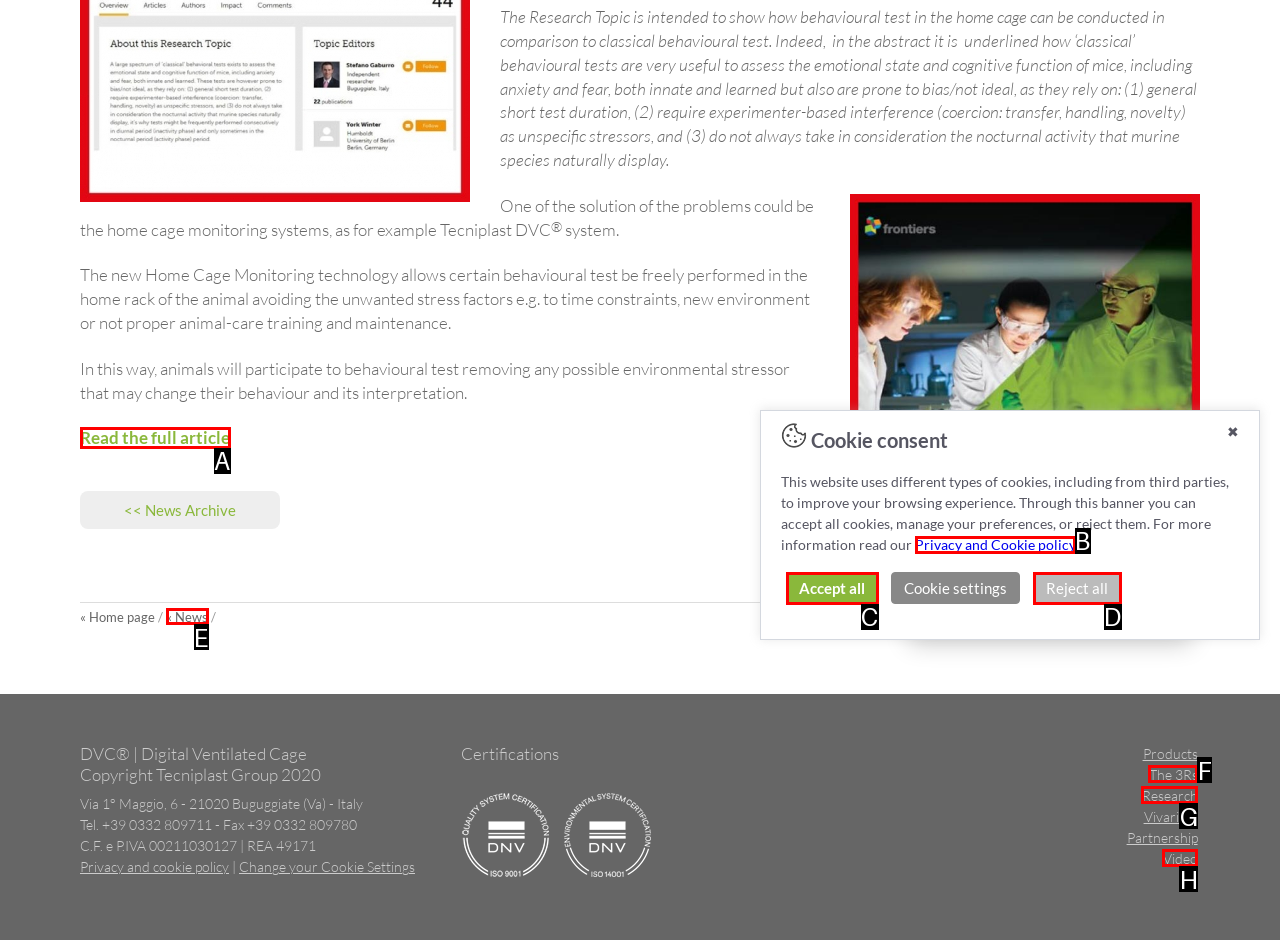Choose the option that best matches the description: Read the full article
Indicate the letter of the matching option directly.

A